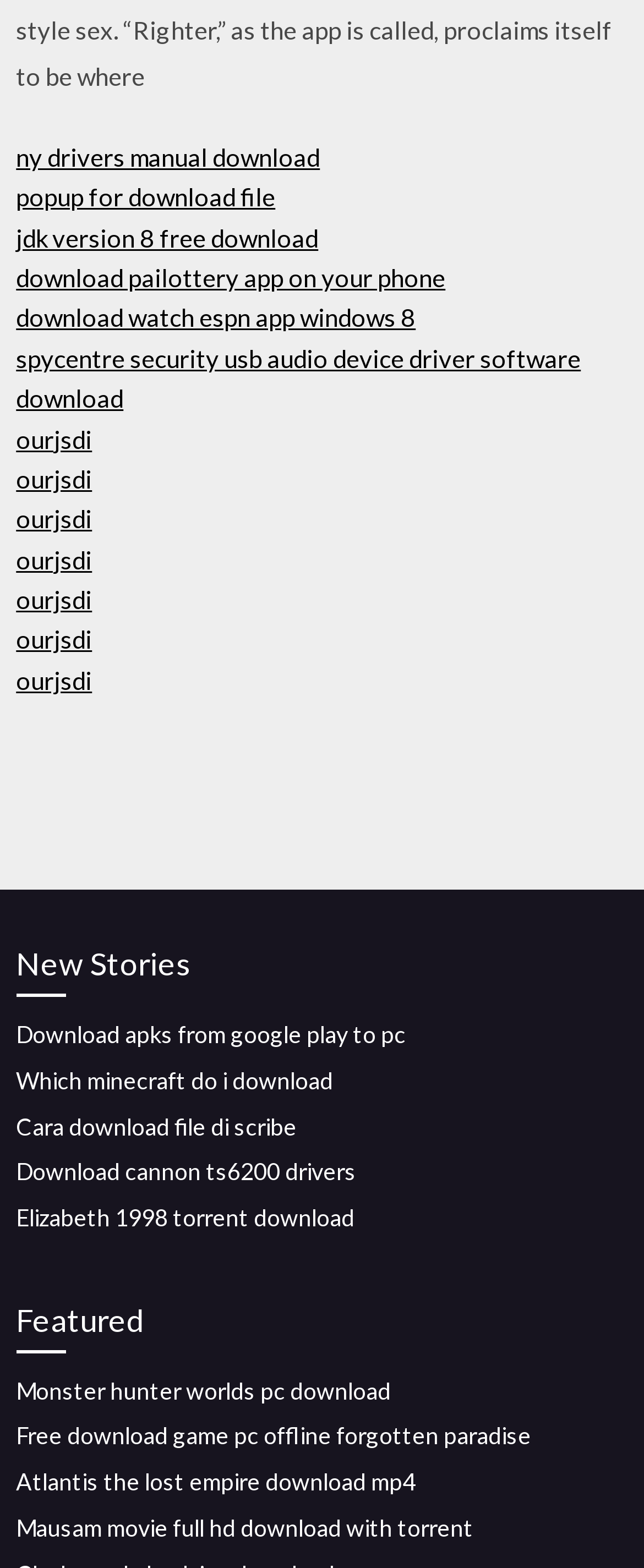Give a concise answer using only one word or phrase for this question:
What is the last download link on the webpage?

Mausam movie full hd download with torrent